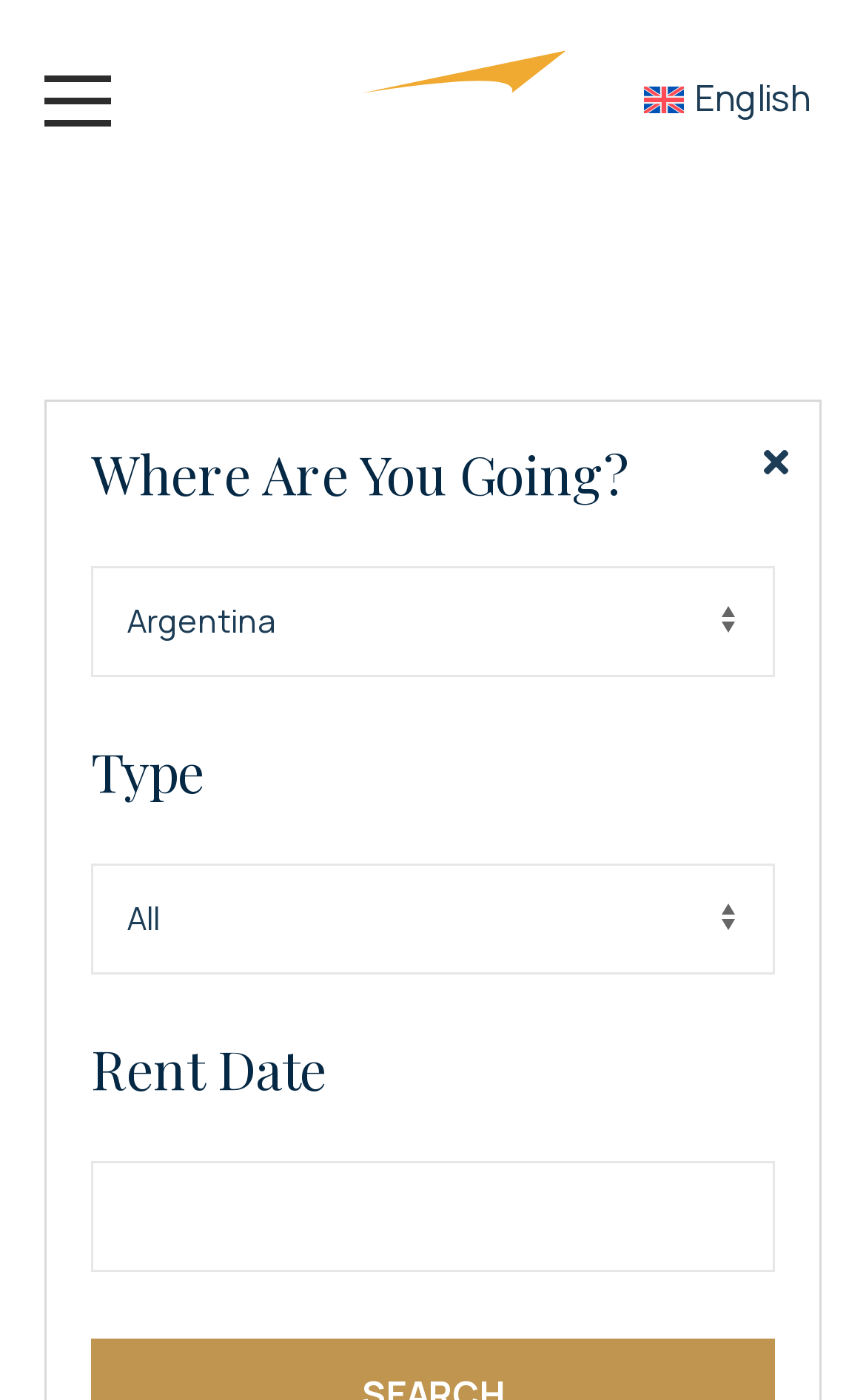What is the button at the top left corner for?
Please provide a single word or phrase as the answer based on the screenshot.

Unknown